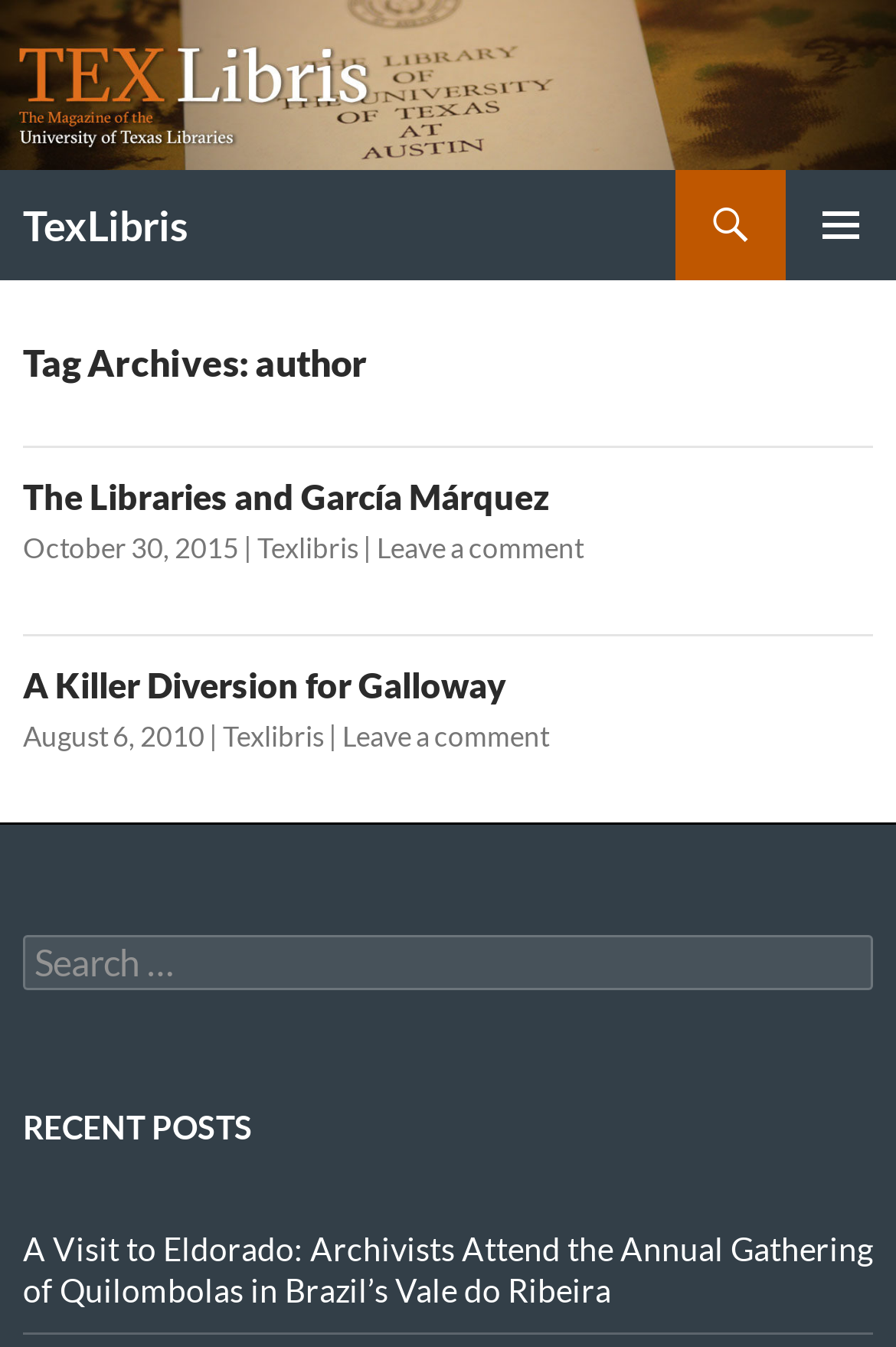Locate the bounding box of the UI element based on this description: "A Killer Diversion for Galloway". Provide four float numbers between 0 and 1 as [left, top, right, bottom].

[0.026, 0.493, 0.564, 0.524]